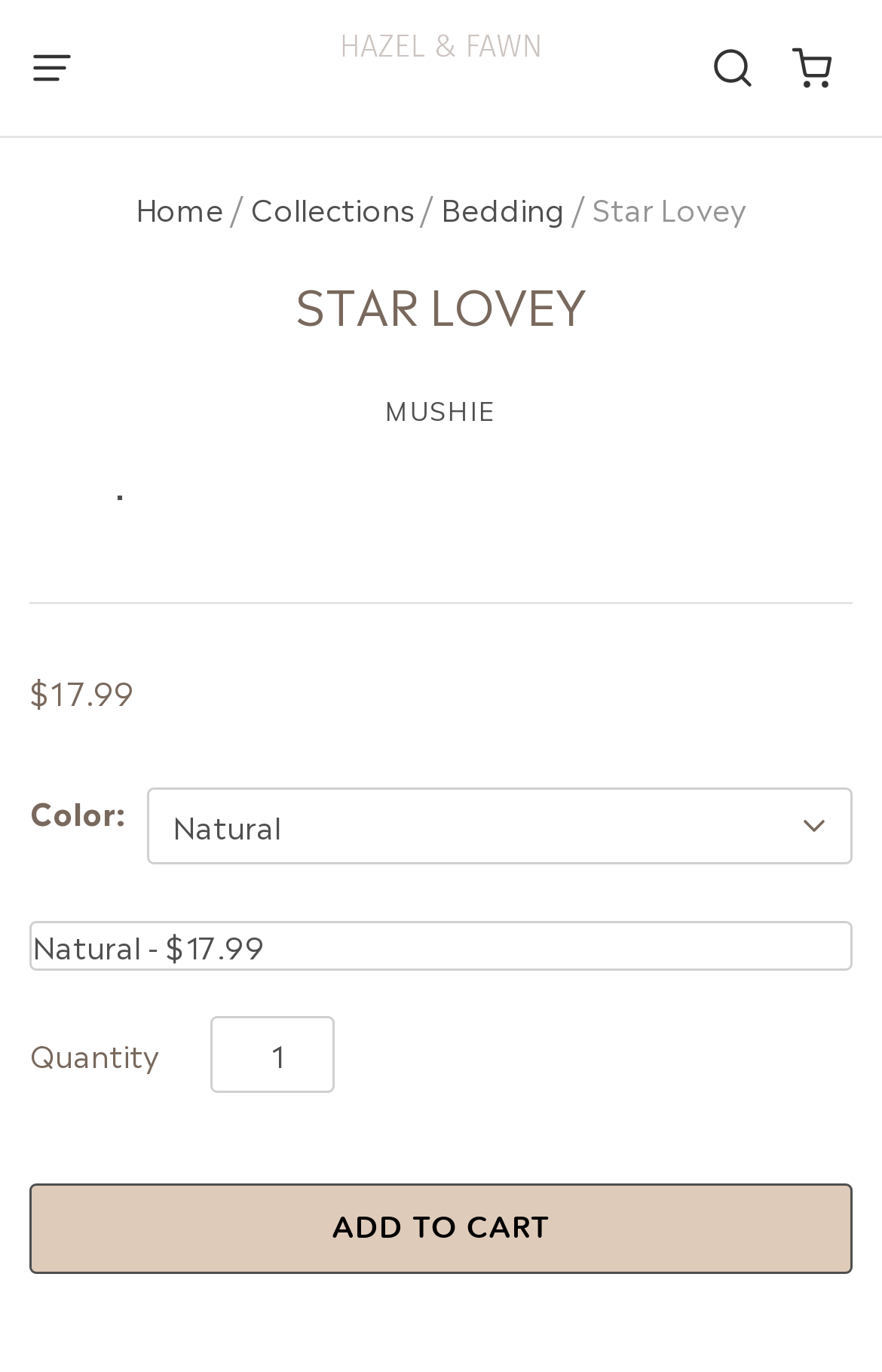How many navigation links are available?
Give a one-word or short phrase answer based on the image.

4